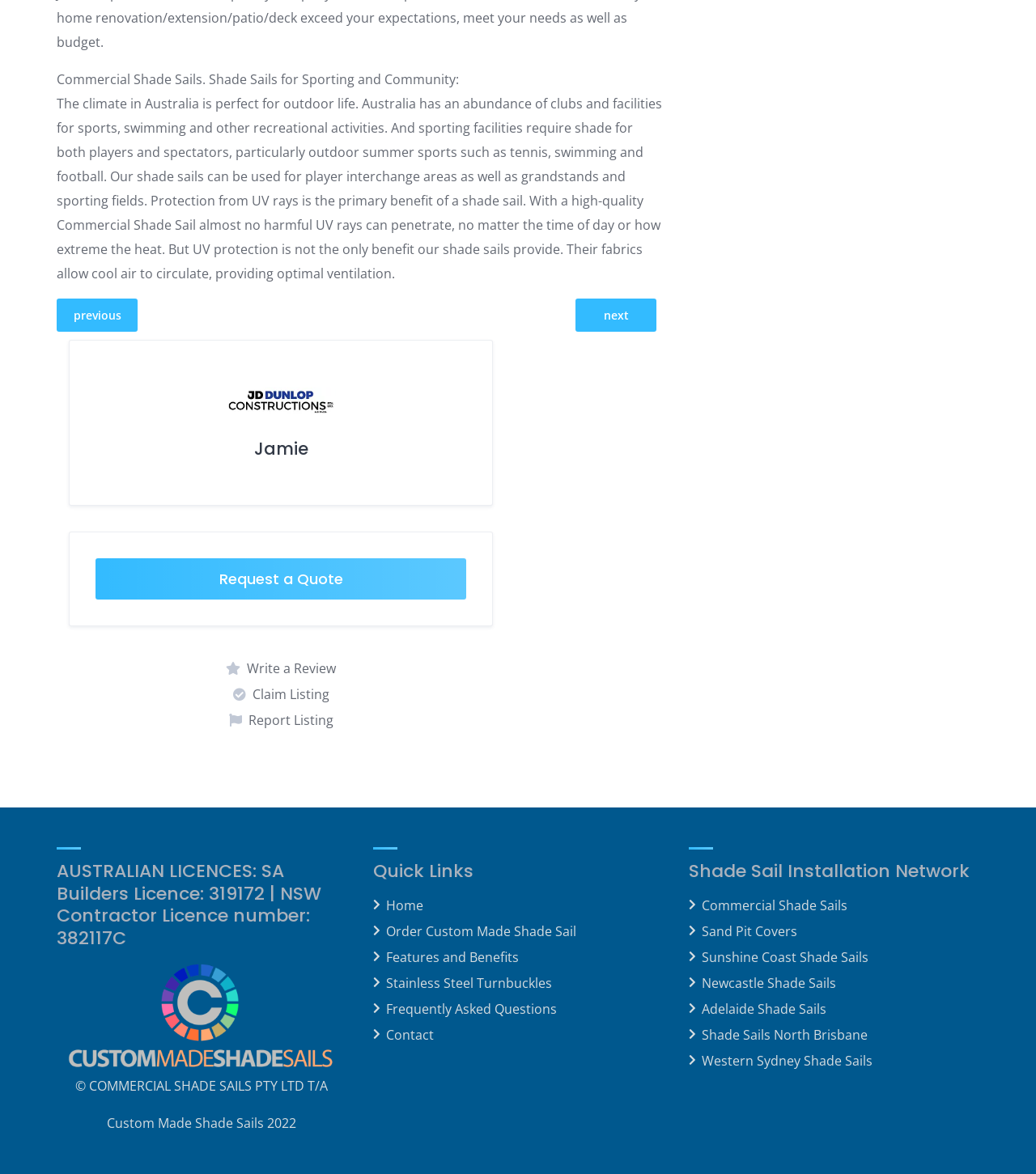Using the description: "Western Sydney Shade Sails", determine the UI element's bounding box coordinates. Ensure the coordinates are in the format of four float numbers between 0 and 1, i.e., [left, top, right, bottom].

[0.678, 0.896, 0.842, 0.911]